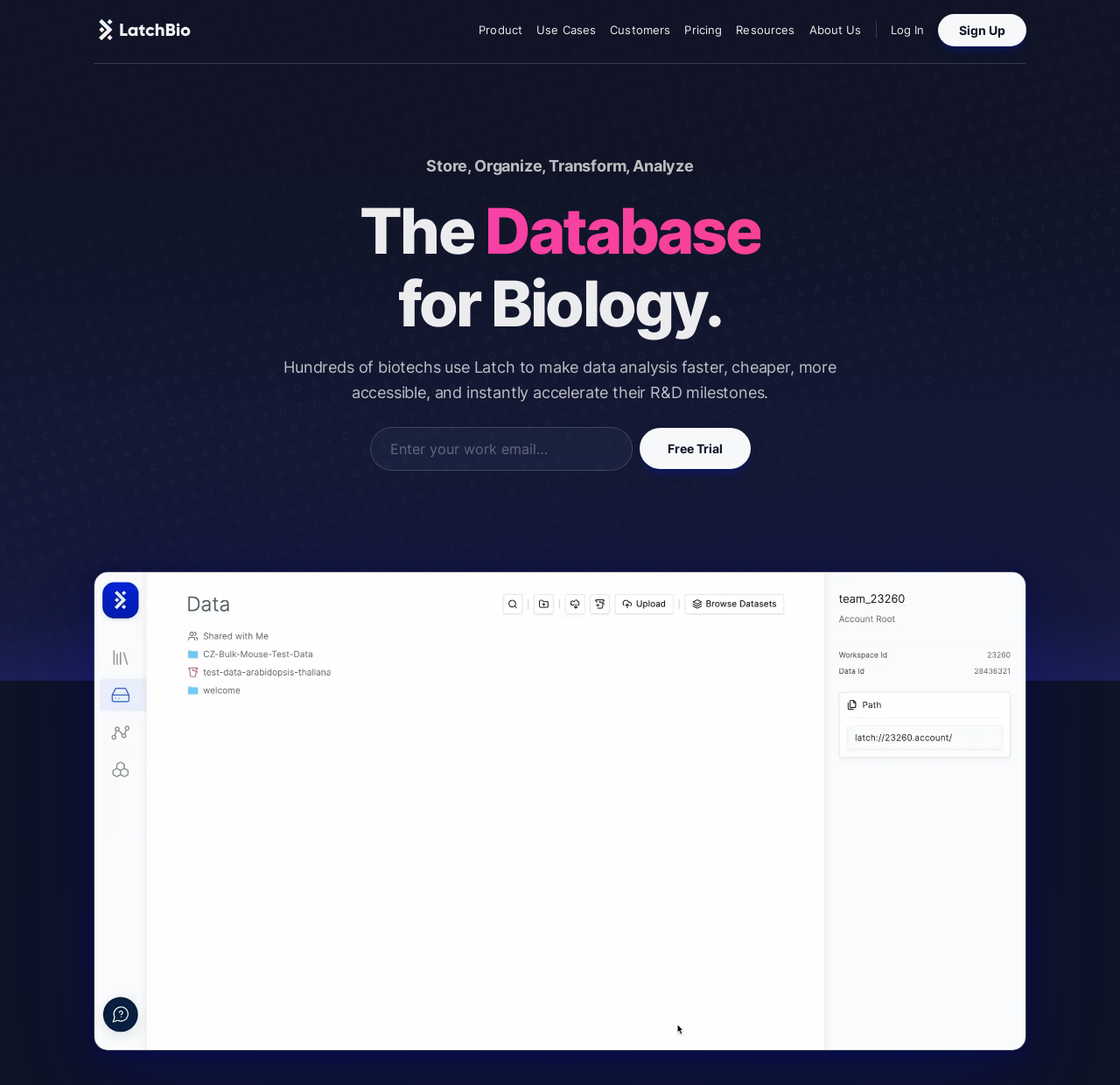Please determine the bounding box coordinates of the area that needs to be clicked to complete this task: 'Click on the 'Product' link'. The coordinates must be four float numbers between 0 and 1, formatted as [left, top, right, bottom].

[0.427, 0.021, 0.466, 0.034]